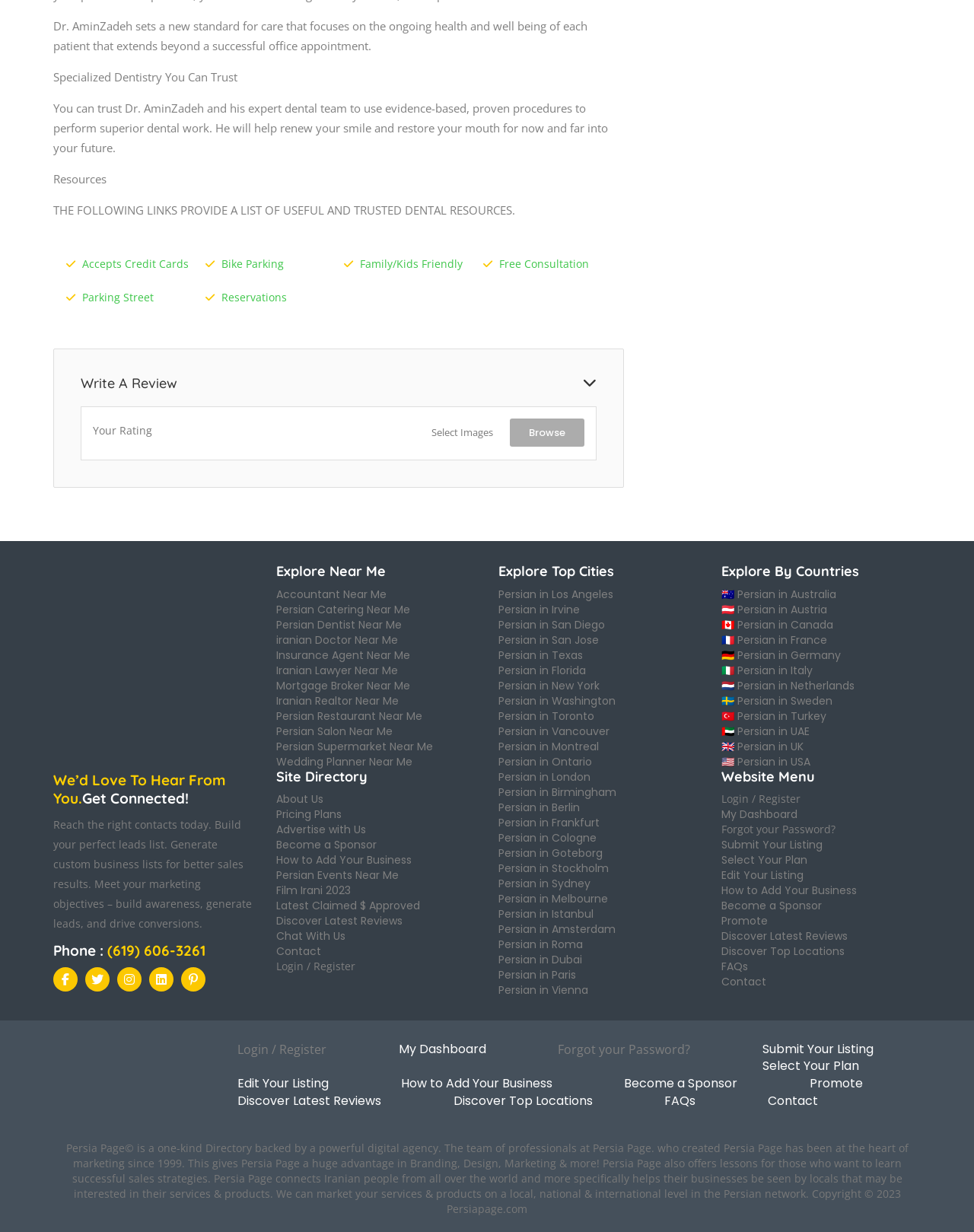Can I write a review on the website?
From the details in the image, answer the question comprehensively.

The presence of a heading 'Write A Review' and a button 'Choose Files' suggests that users can write a review and upload images on the website.